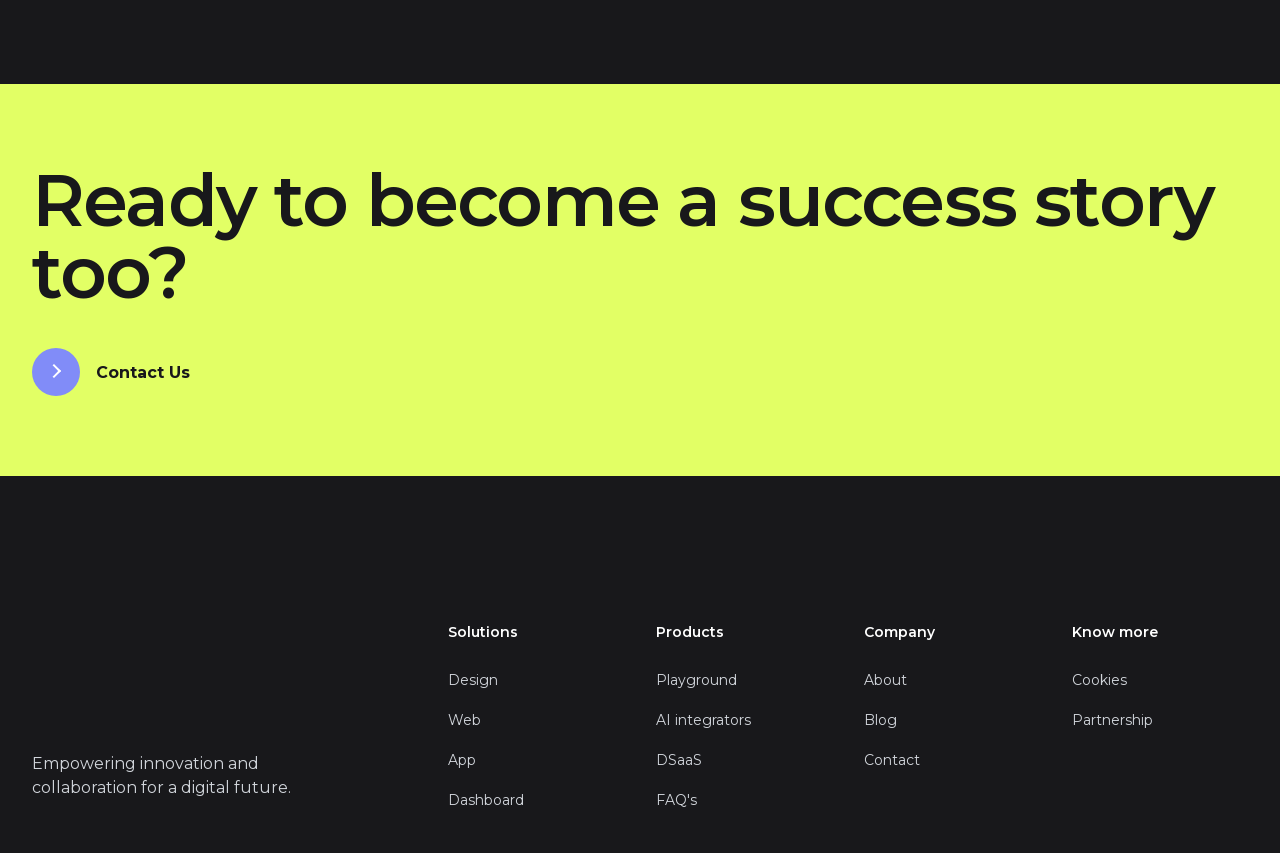How can I contact the company?
Look at the screenshot and provide an in-depth answer.

The contact information can be found at the top right corner of the webpage, which includes a link to 'Contact Us'.